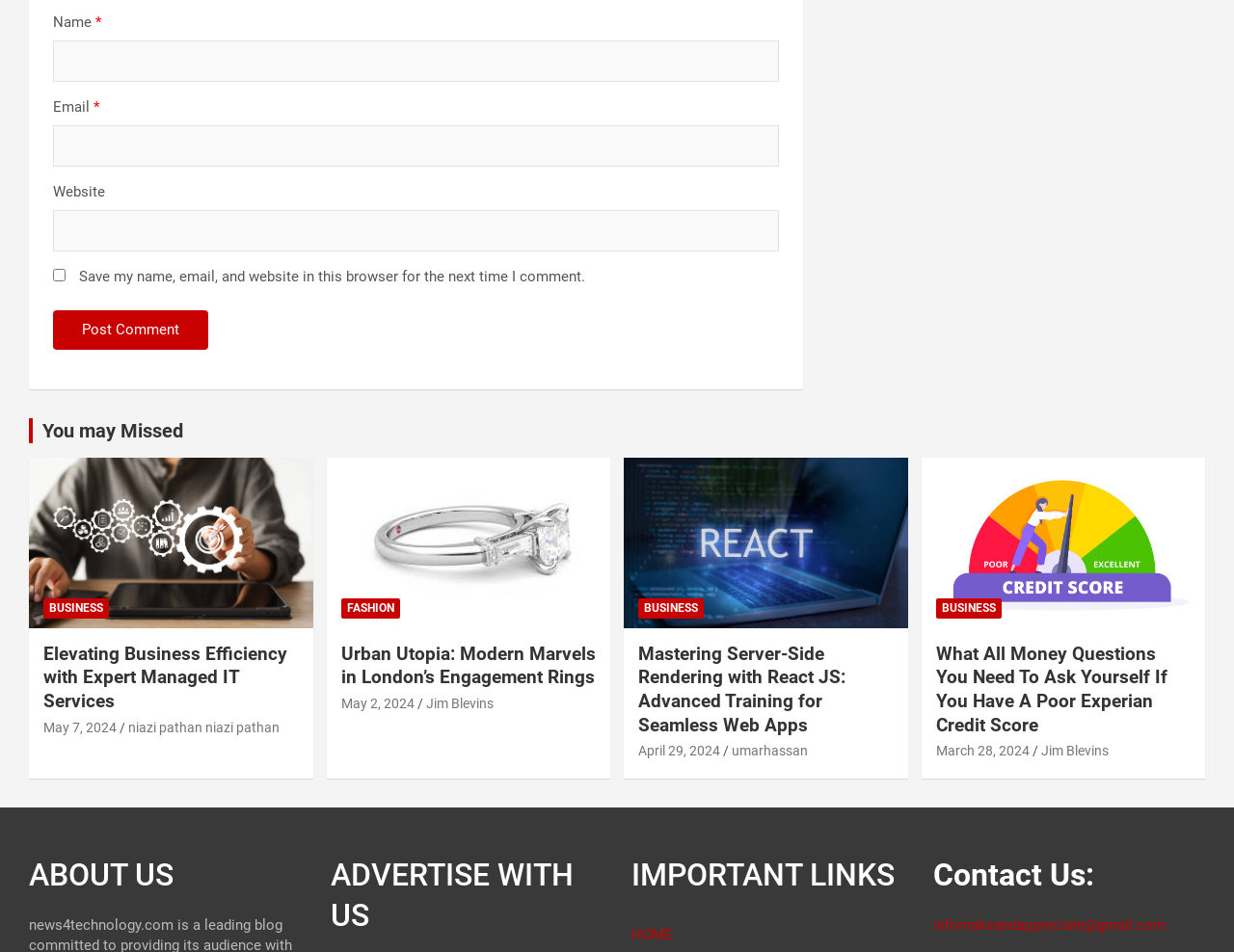Please find the bounding box coordinates of the element that must be clicked to perform the given instruction: "Click the 'Post Comment' button". The coordinates should be four float numbers from 0 to 1, i.e., [left, top, right, bottom].

[0.043, 0.326, 0.169, 0.367]